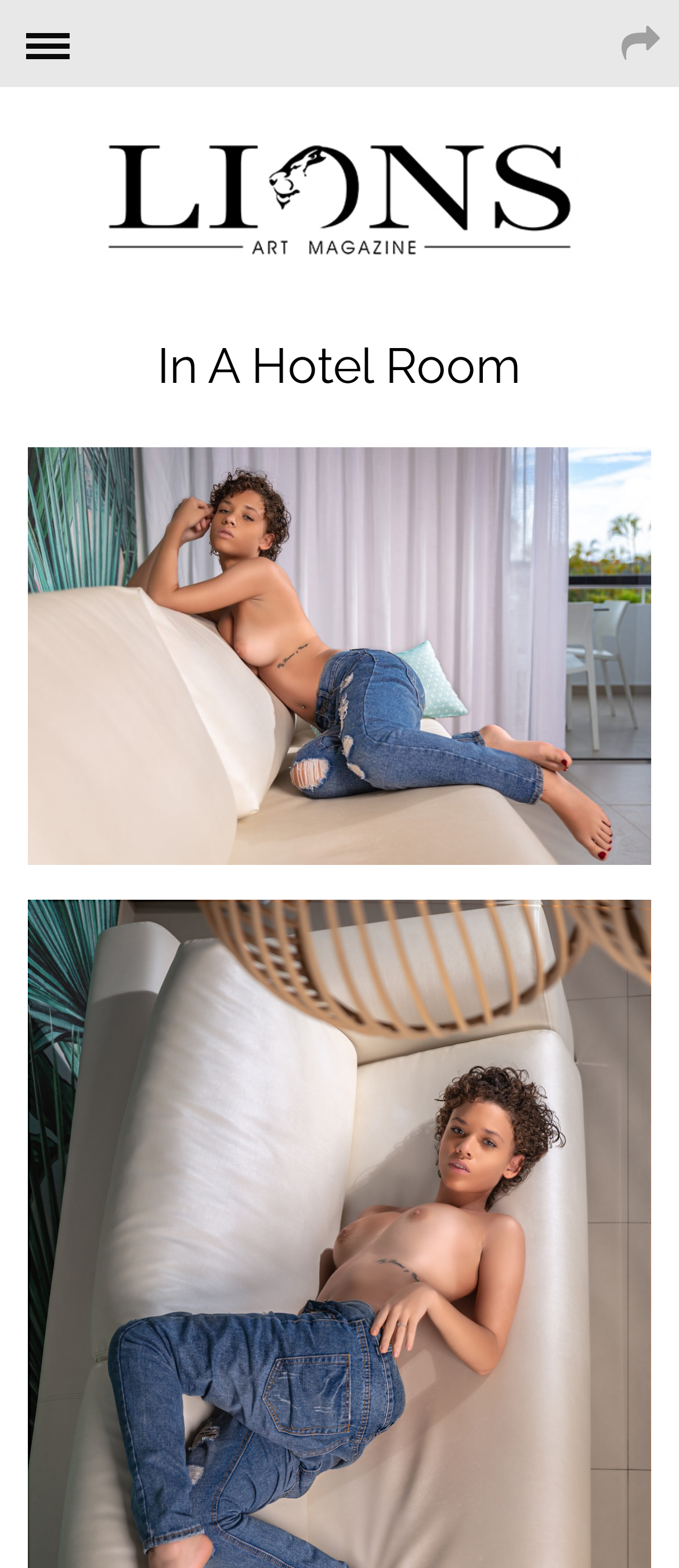Review the image closely and give a comprehensive answer to the question: Is there a header in the webpage?

I found the answer by looking at the HeaderAsNonLandmark element which contains a heading 'In A Hotel Room'. This suggests that there is a header in the webpage.